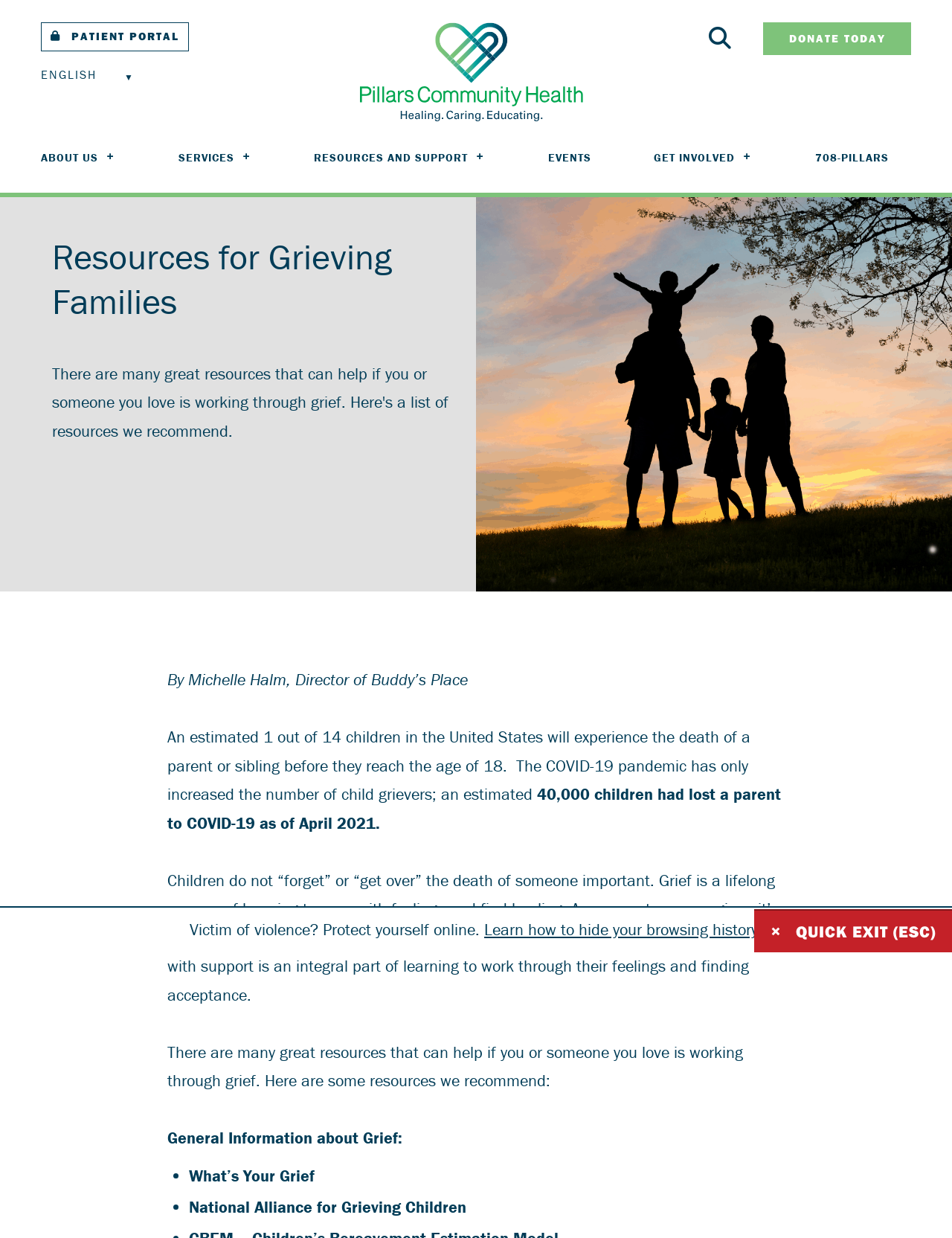Answer succinctly with a single word or phrase:
Who is the author of the webpage content?

Michelle Halm